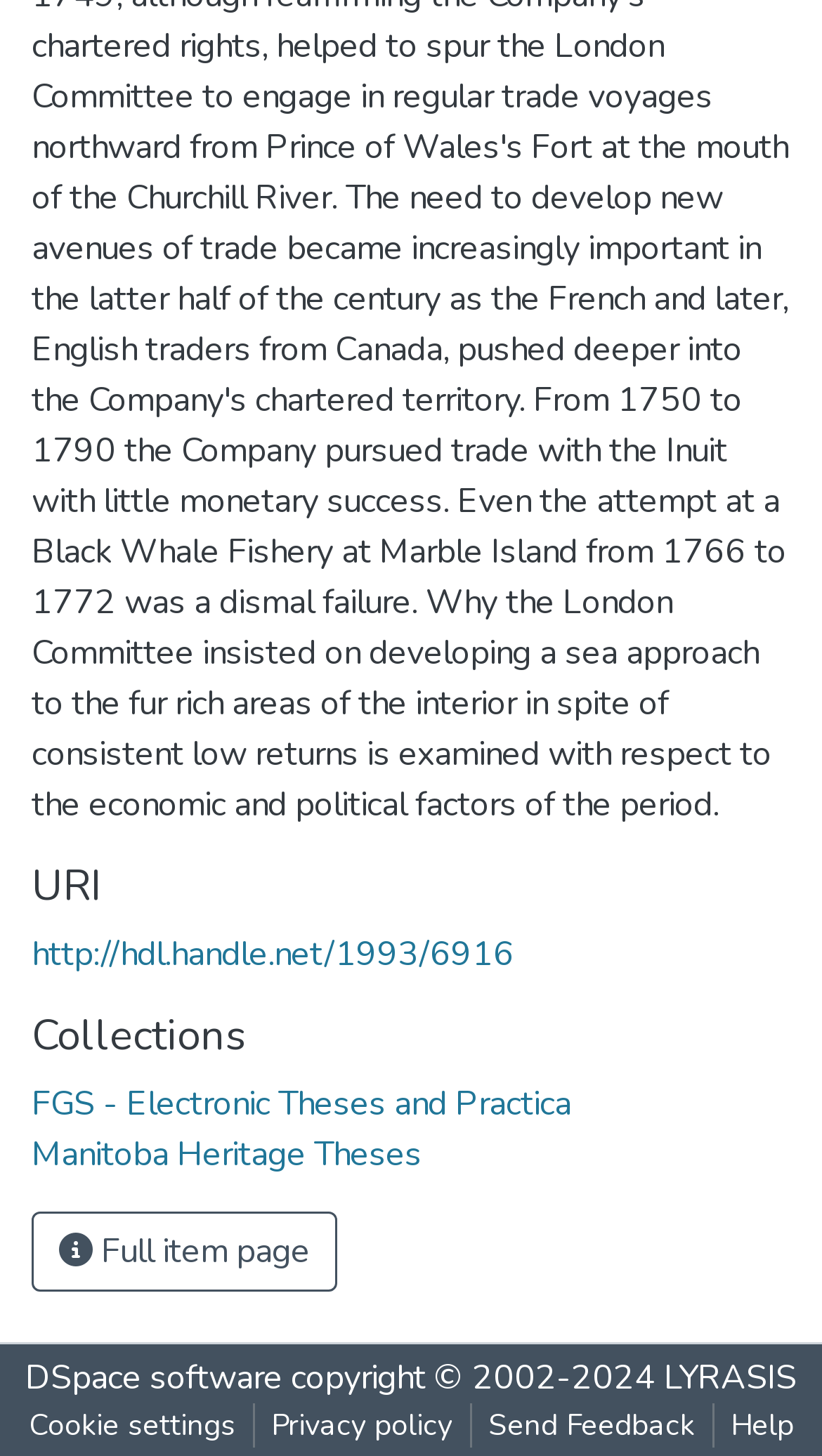How many headings are there on the webpage?
Using the screenshot, give a one-word or short phrase answer.

2